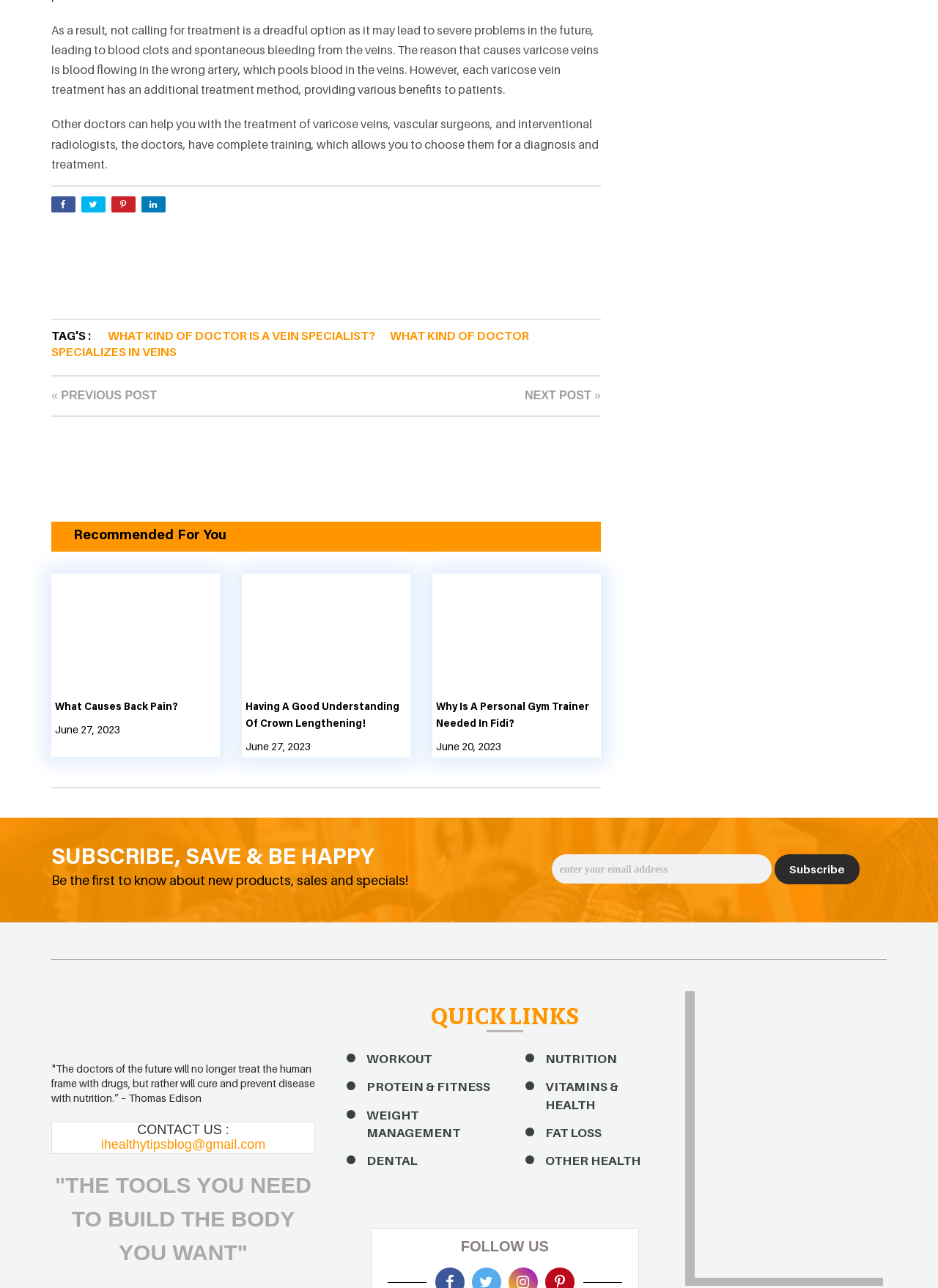Pinpoint the bounding box coordinates of the element that must be clicked to accomplish the following instruction: "Click the 'Contacto' link". The coordinates should be in the format of four float numbers between 0 and 1, i.e., [left, top, right, bottom].

None